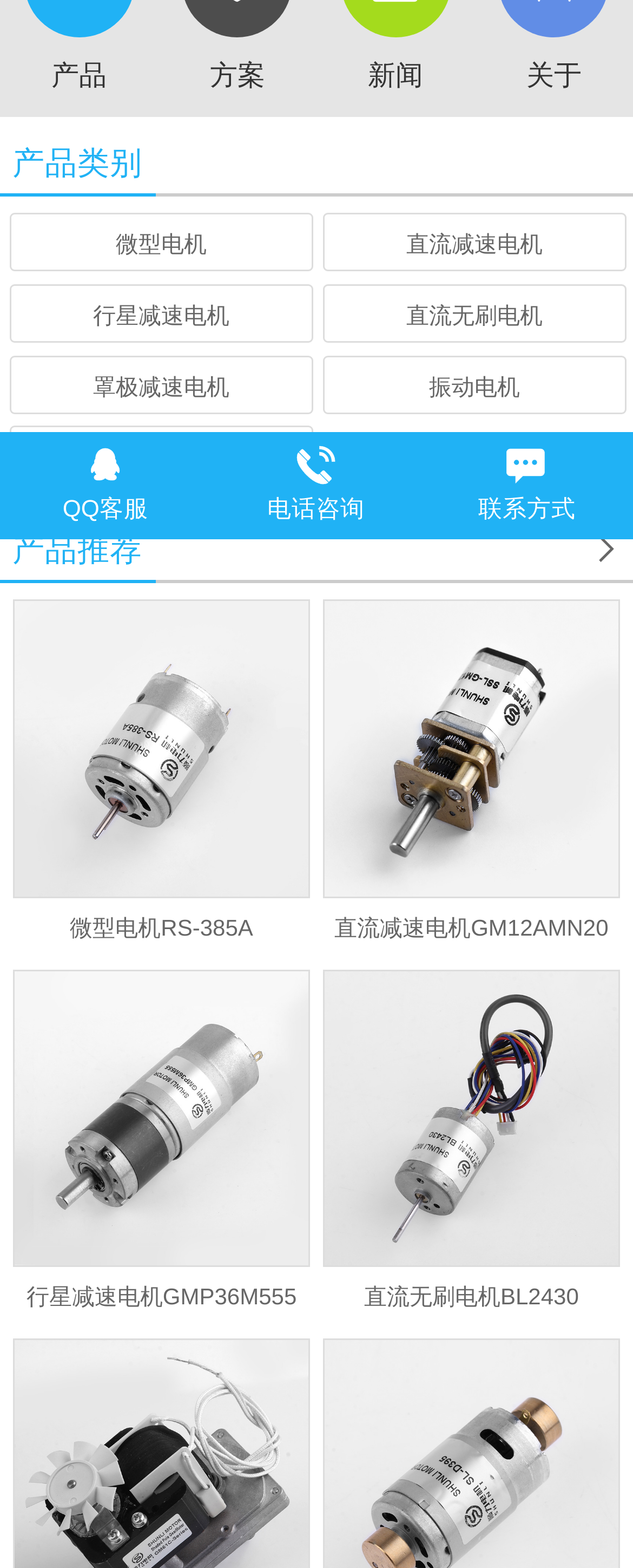Using the description "电话咨询", locate and provide the bounding box of the UI element.

[0.333, 0.292, 0.666, 0.338]